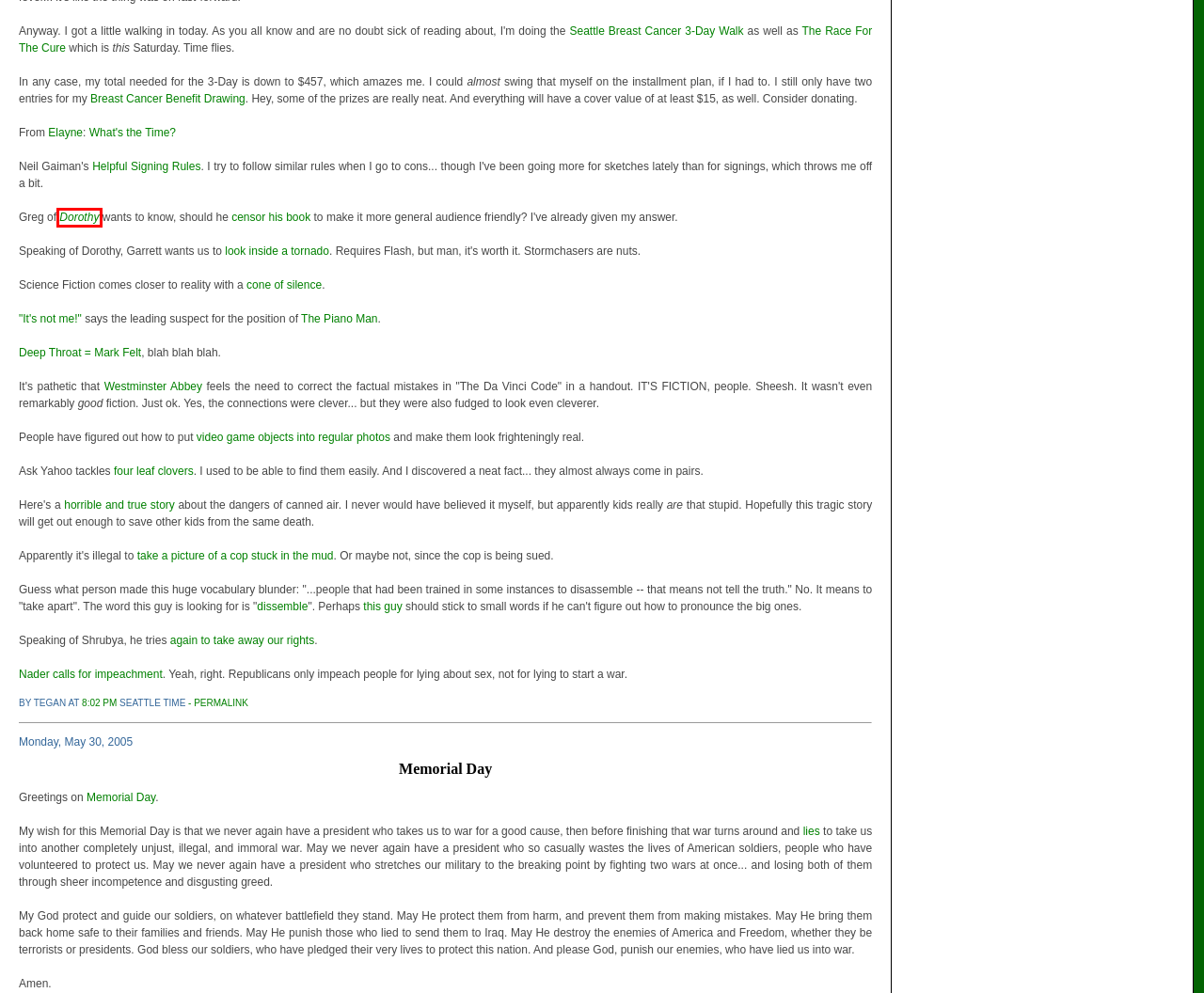Observe the screenshot of a webpage with a red bounding box around an element. Identify the webpage description that best fits the new page after the element inside the bounding box is clicked. The candidates are:
A. Neil Gaiman's Journal: So you're going to a signing....
B. 保定眯九实业有限公司
C. PeterDavid.net: Memorial Day
D. Buzz Aldrin takes giant leap into kids' books • The Register
E. On Memorial Day - TalkLeft: The Politics Of Crime
F. F#@K CENSORSHIP!!!! - Dorothy's Journal — LiveJournal
G. The Comics Reporter
H. Poor flaccid Rush

B